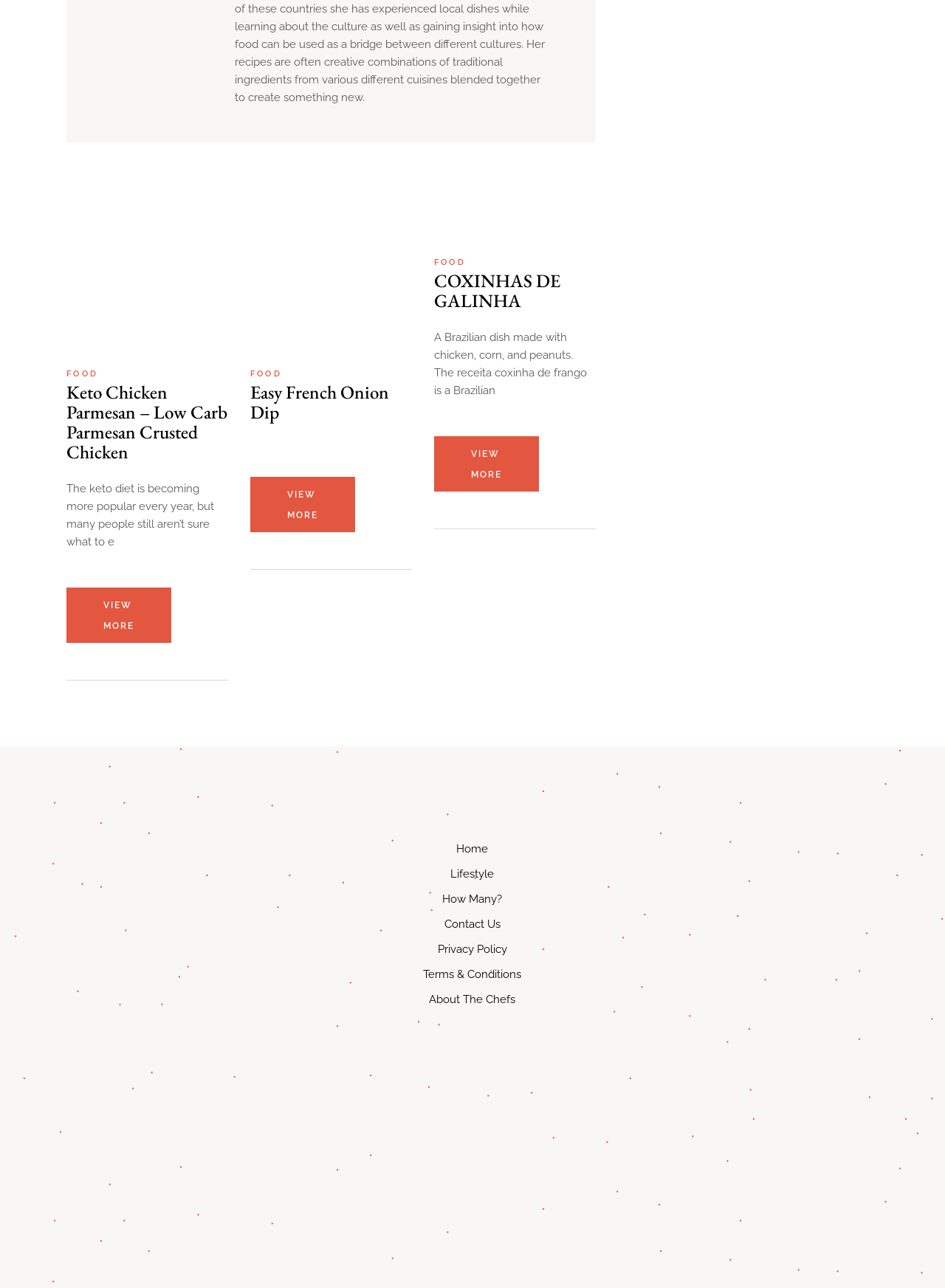Utilize the details in the image to give a detailed response to the question: What is the title of the second article?

The second article has a heading element with the text 'Easy French Onion Dip', which is likely the title of the article.